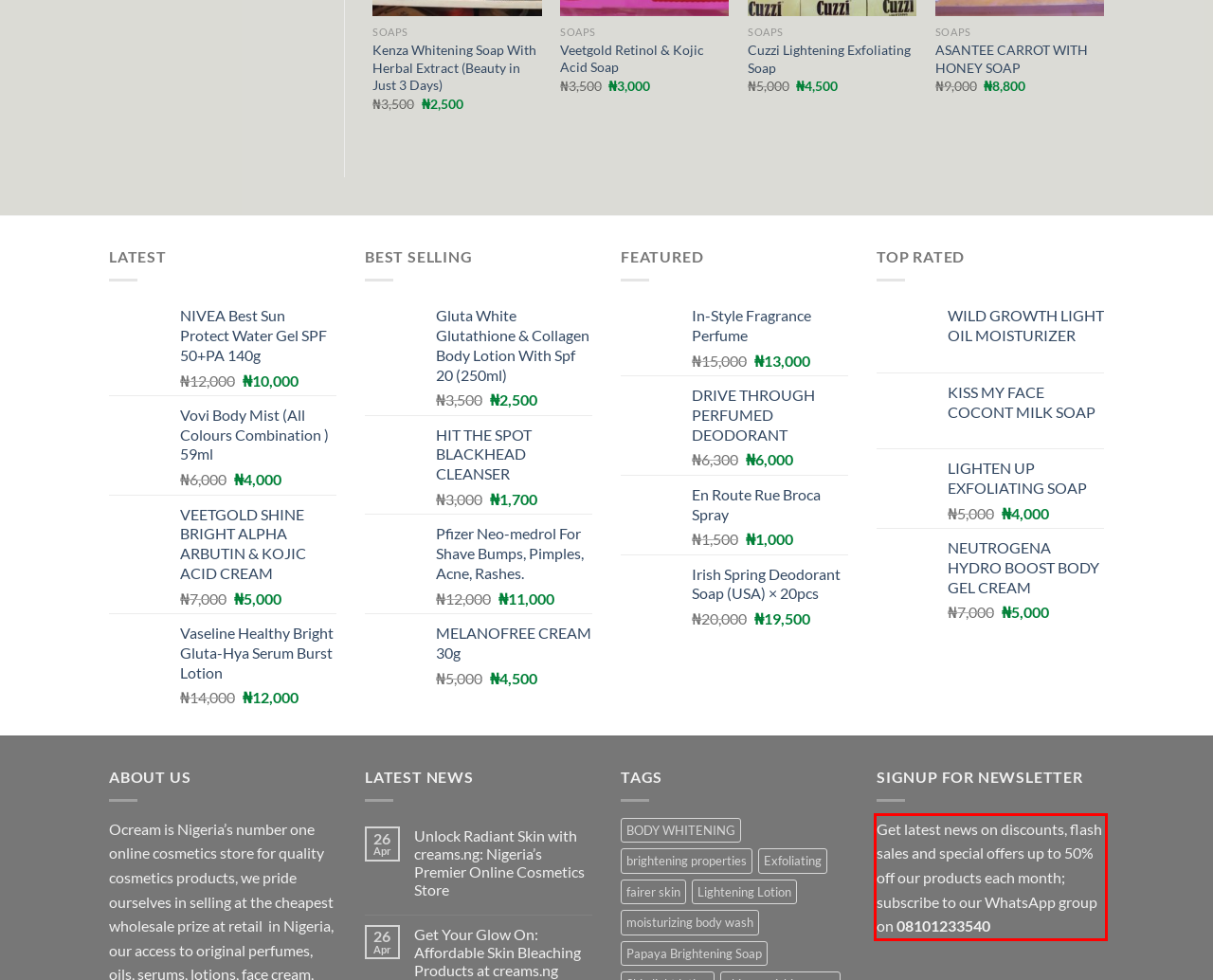Given a screenshot of a webpage, locate the red bounding box and extract the text it encloses.

Get latest news on discounts, flash sales and special offers up to 50% off our products each month; subscribe to our WhatsApp group on 08101233540